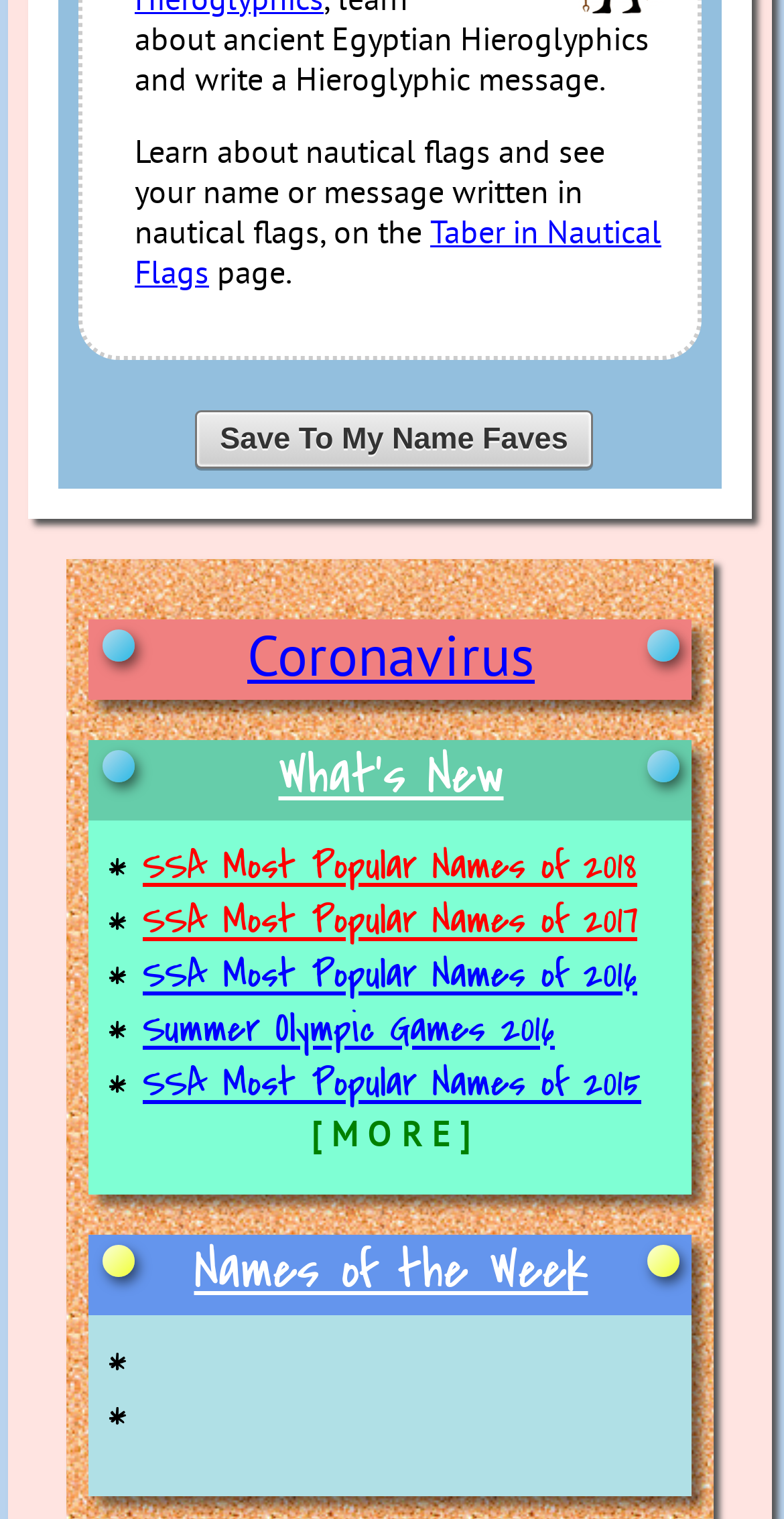Determine the bounding box coordinates for the area that needs to be clicked to fulfill this task: "Go to Home page". The coordinates must be given as four float numbers between 0 and 1, i.e., [left, top, right, bottom].

None